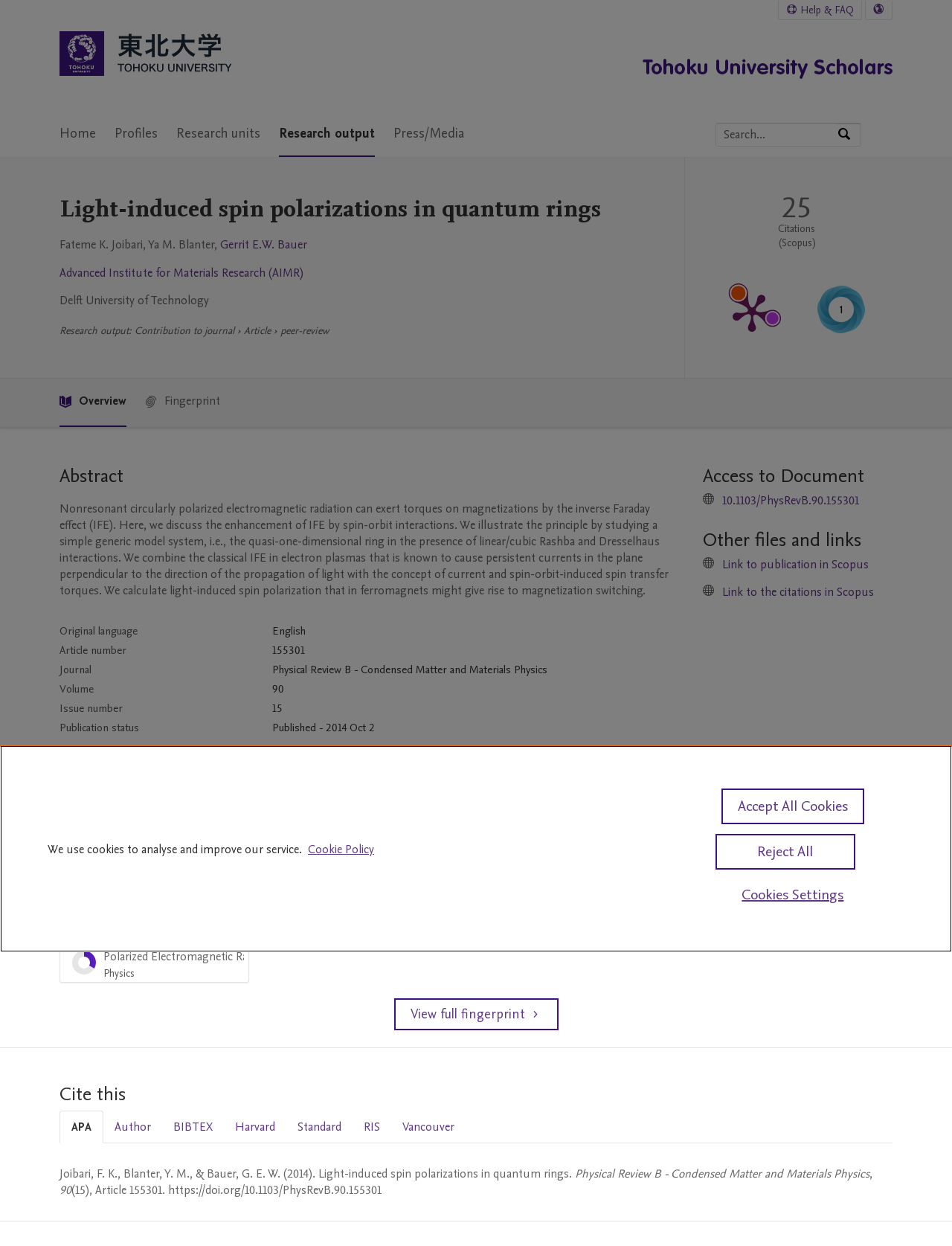Identify the bounding box coordinates for the UI element described as: "Cookie Policy". The coordinates should be provided as four floats between 0 and 1: [left, top, right, bottom].

[0.323, 0.675, 0.393, 0.688]